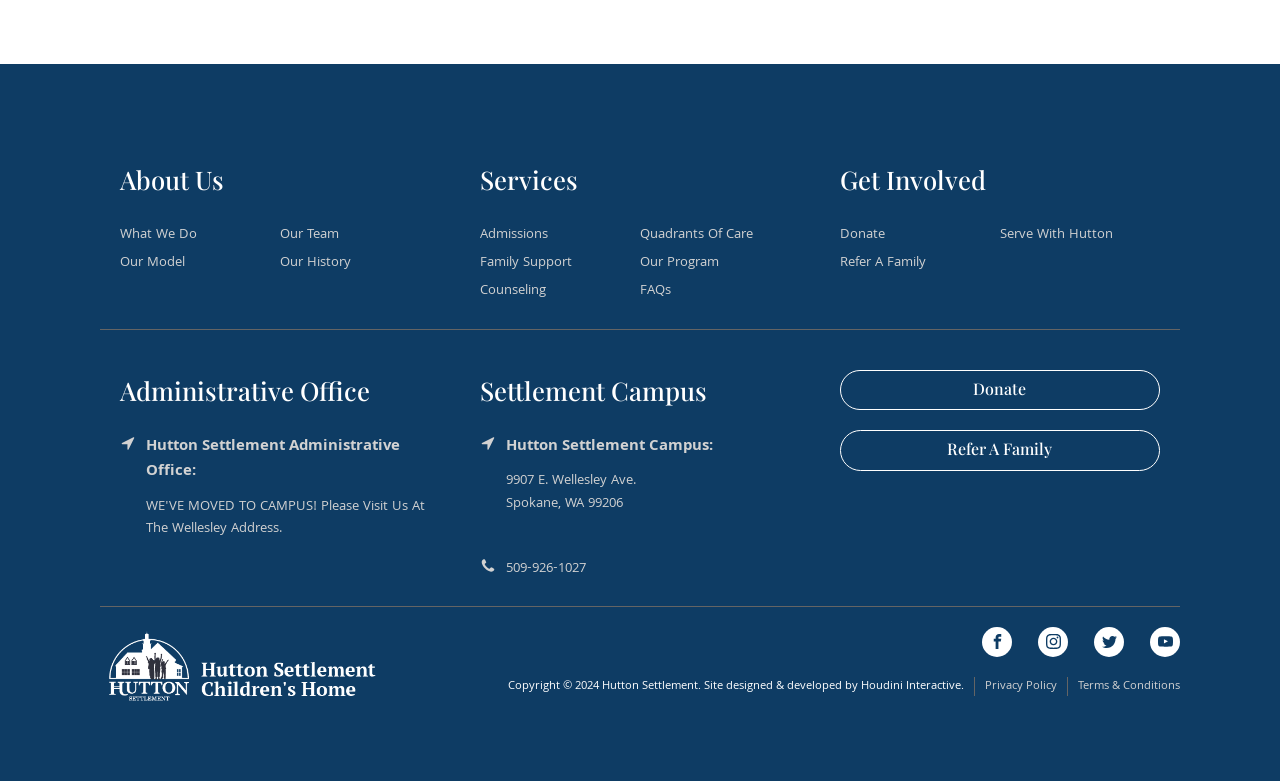What is the address of the Settlement Campus?
Please provide a detailed answer to the question.

By examining the link under the 'Settlement Campus' section, I find the address '9907 E. Wellesley Ave. Spokane, WA 99206'. This address is provided in a clear and concise manner, making it easy to identify.